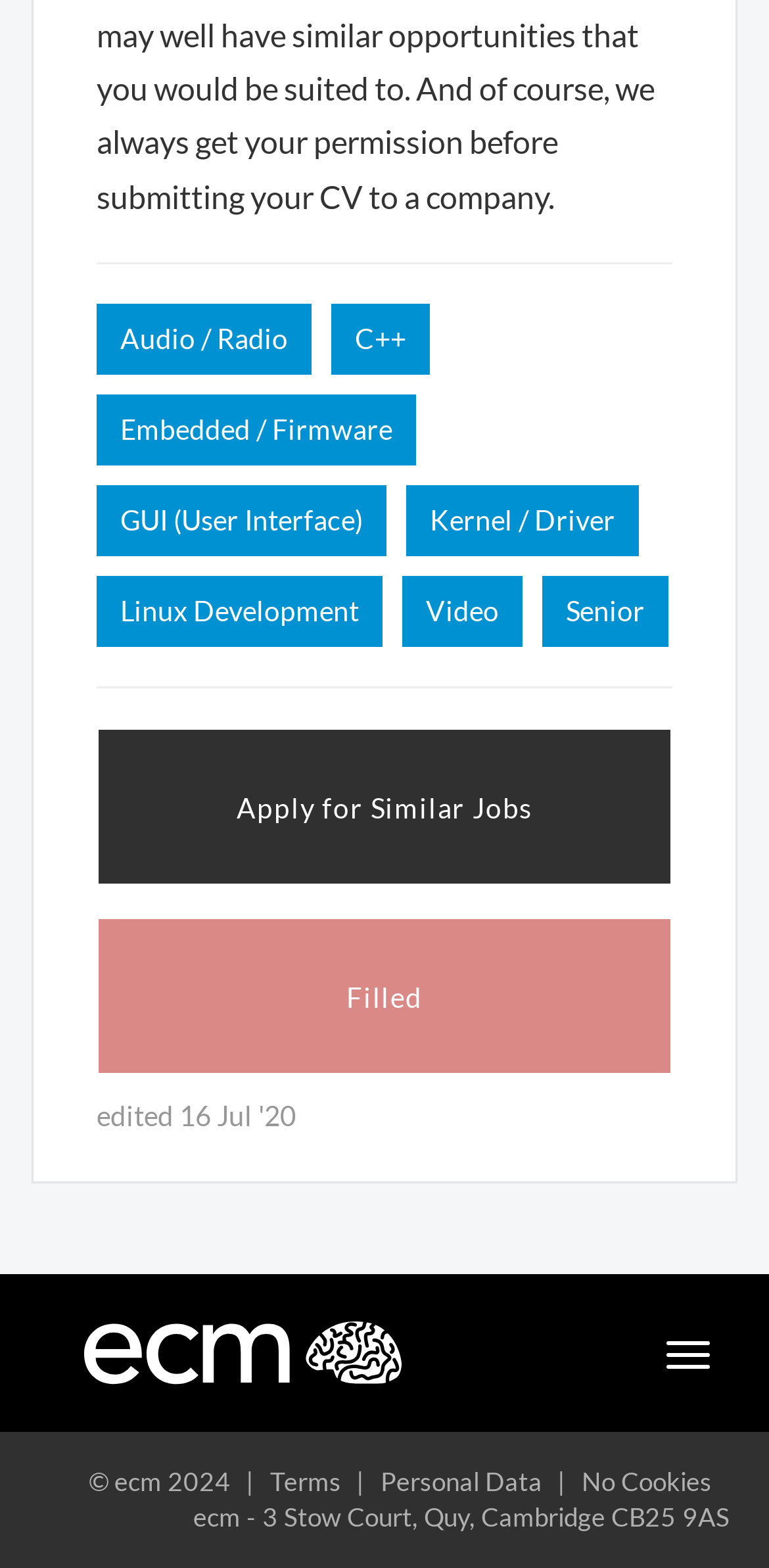Locate the bounding box coordinates of the area you need to click to fulfill this instruction: 'Click on Toggle navigation button'. The coordinates must be in the form of four float numbers ranging from 0 to 1: [left, top, right, bottom].

[0.846, 0.845, 0.944, 0.883]